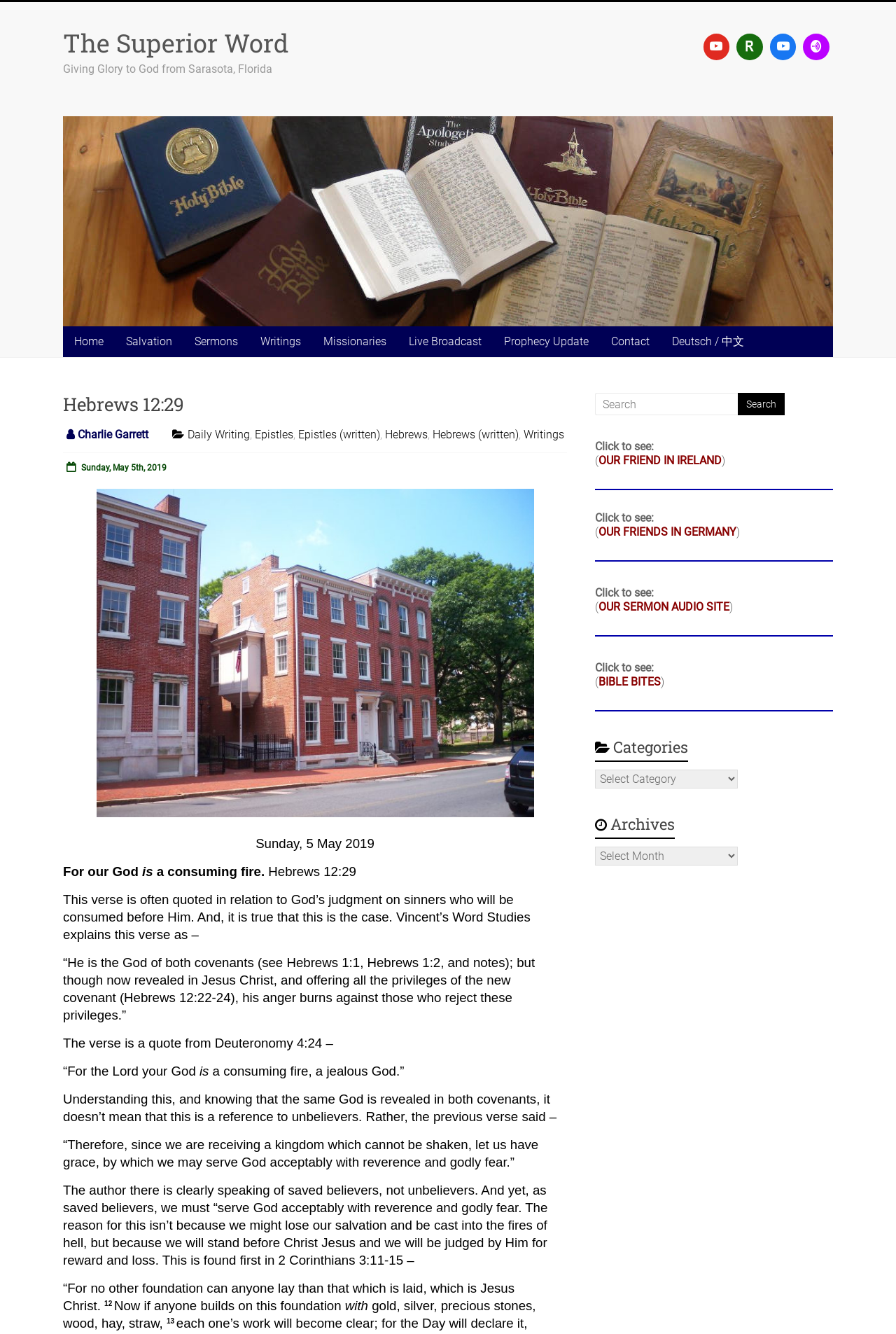What is the author's name?
Respond with a short answer, either a single word or a phrase, based on the image.

Charlie Garrett